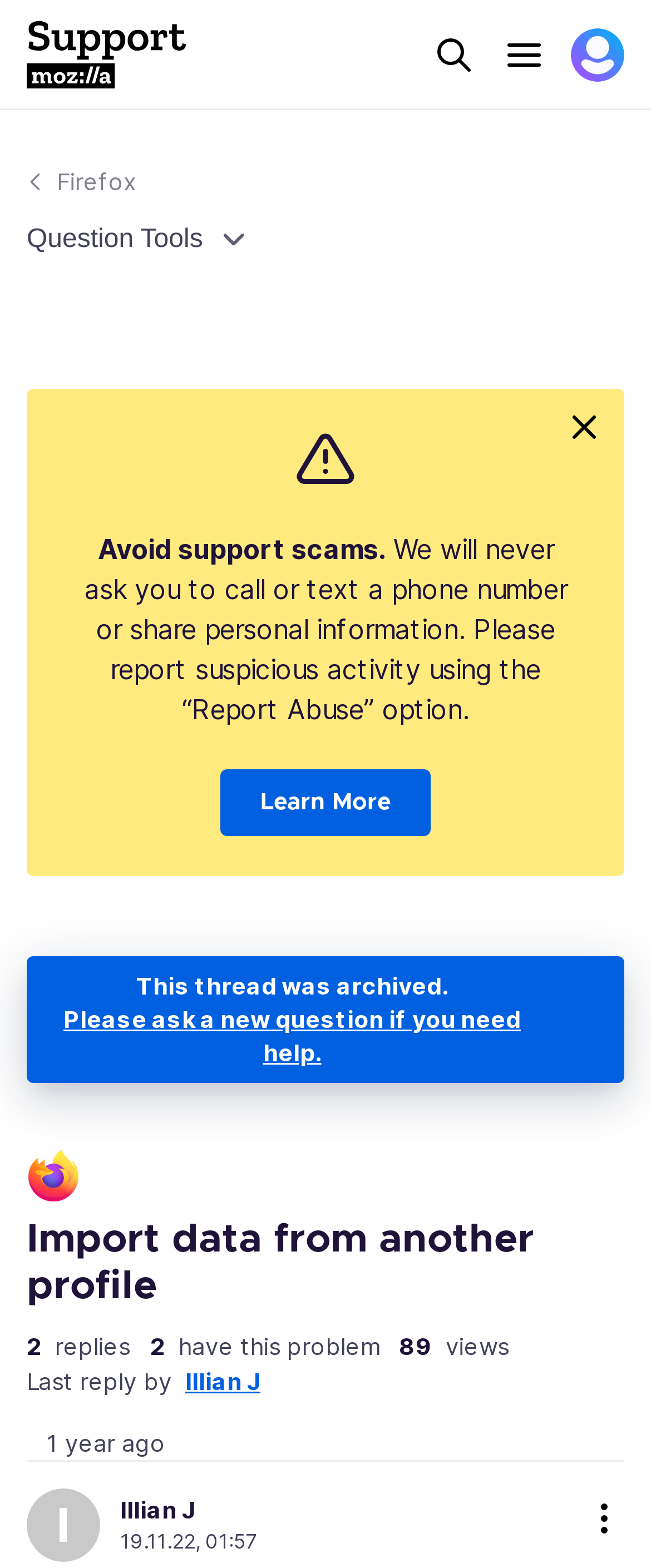Please provide the bounding box coordinates in the format (top-left x, top-left y, bottom-right x, bottom-right y). Remember, all values are floating point numbers between 0 and 1. What is the bounding box coordinate of the region described as: Search

[0.656, 0.018, 0.738, 0.052]